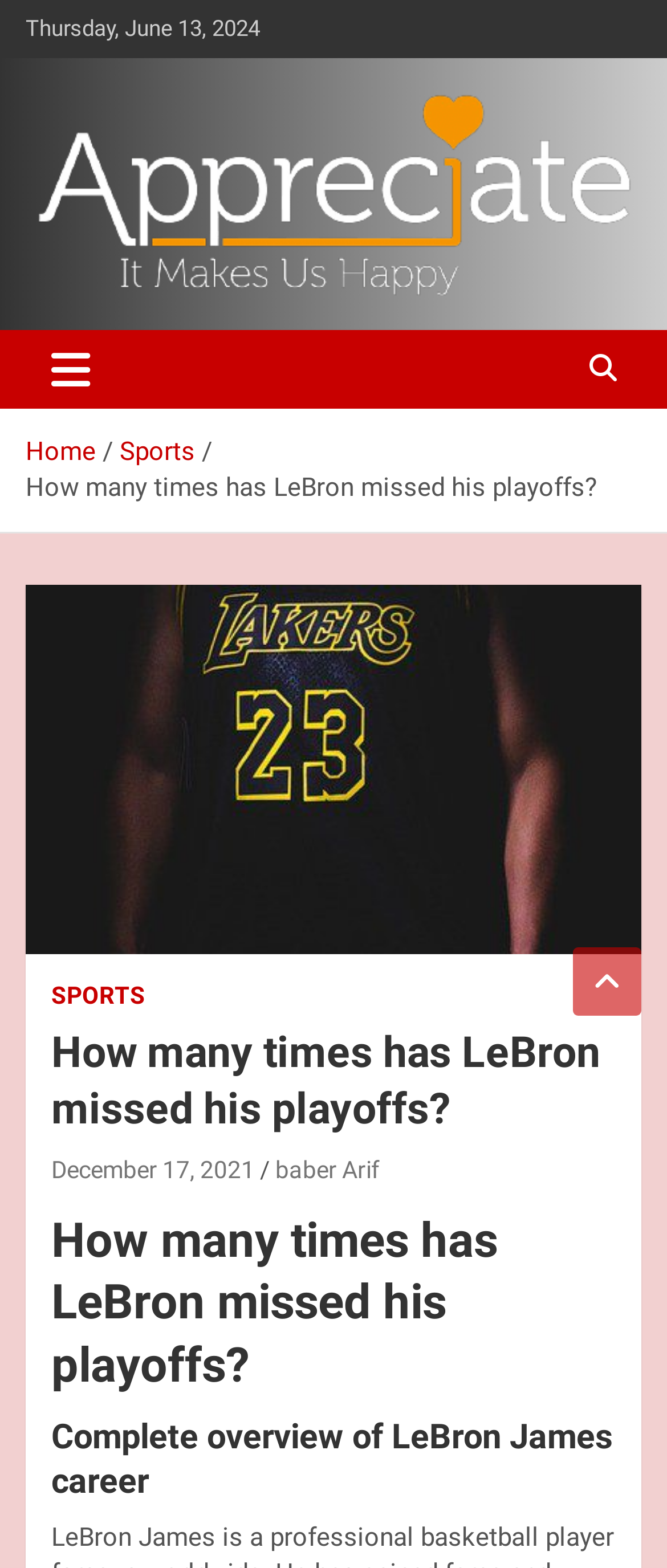Who is the author of the article?
Carefully analyze the image and provide a thorough answer to the question.

The author of the article can be found in the section below the main heading, where it says 'baber Arif'.